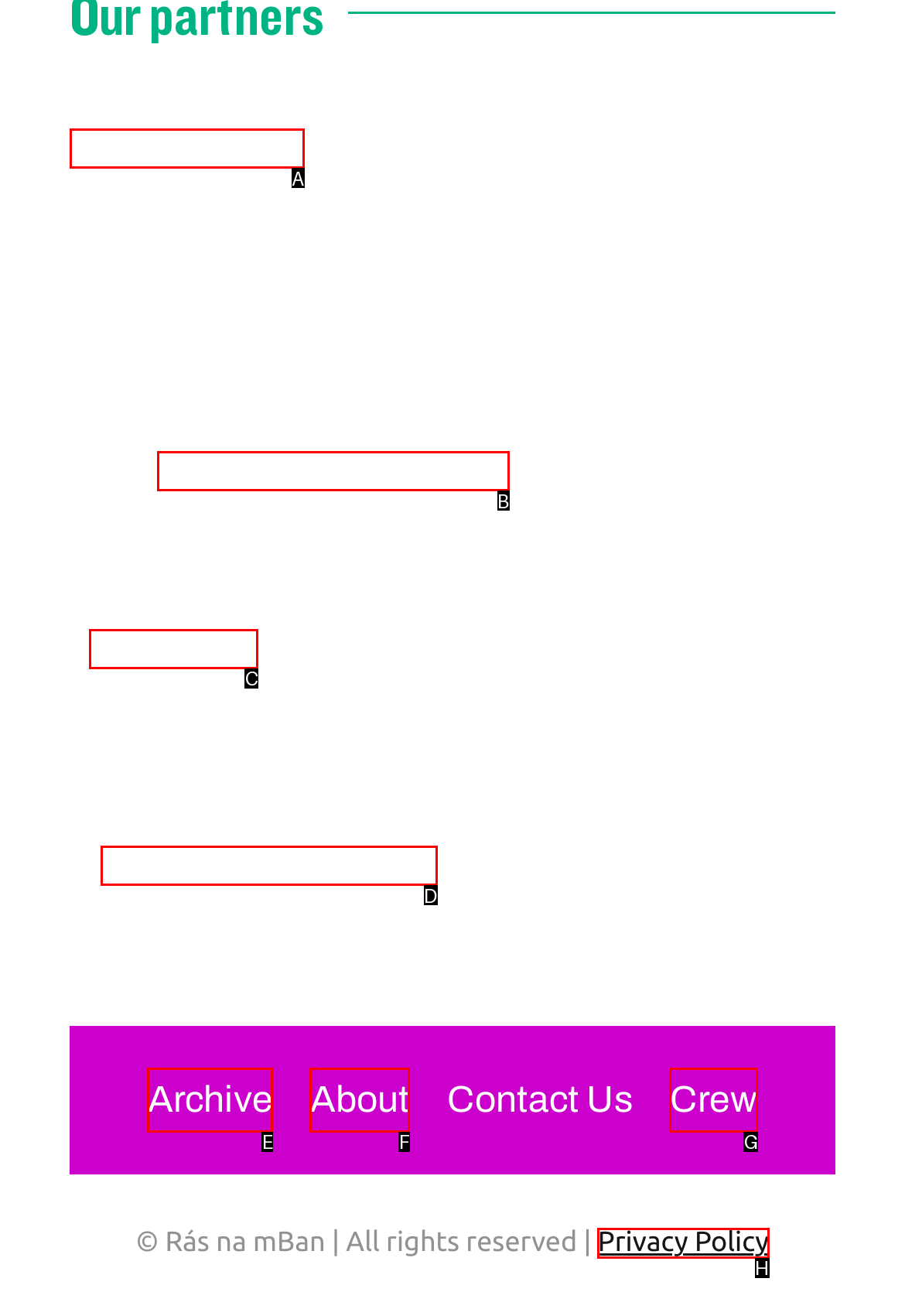Indicate the HTML element to be clicked to accomplish this task: Click Cycling Ireland logo Respond using the letter of the correct option.

A